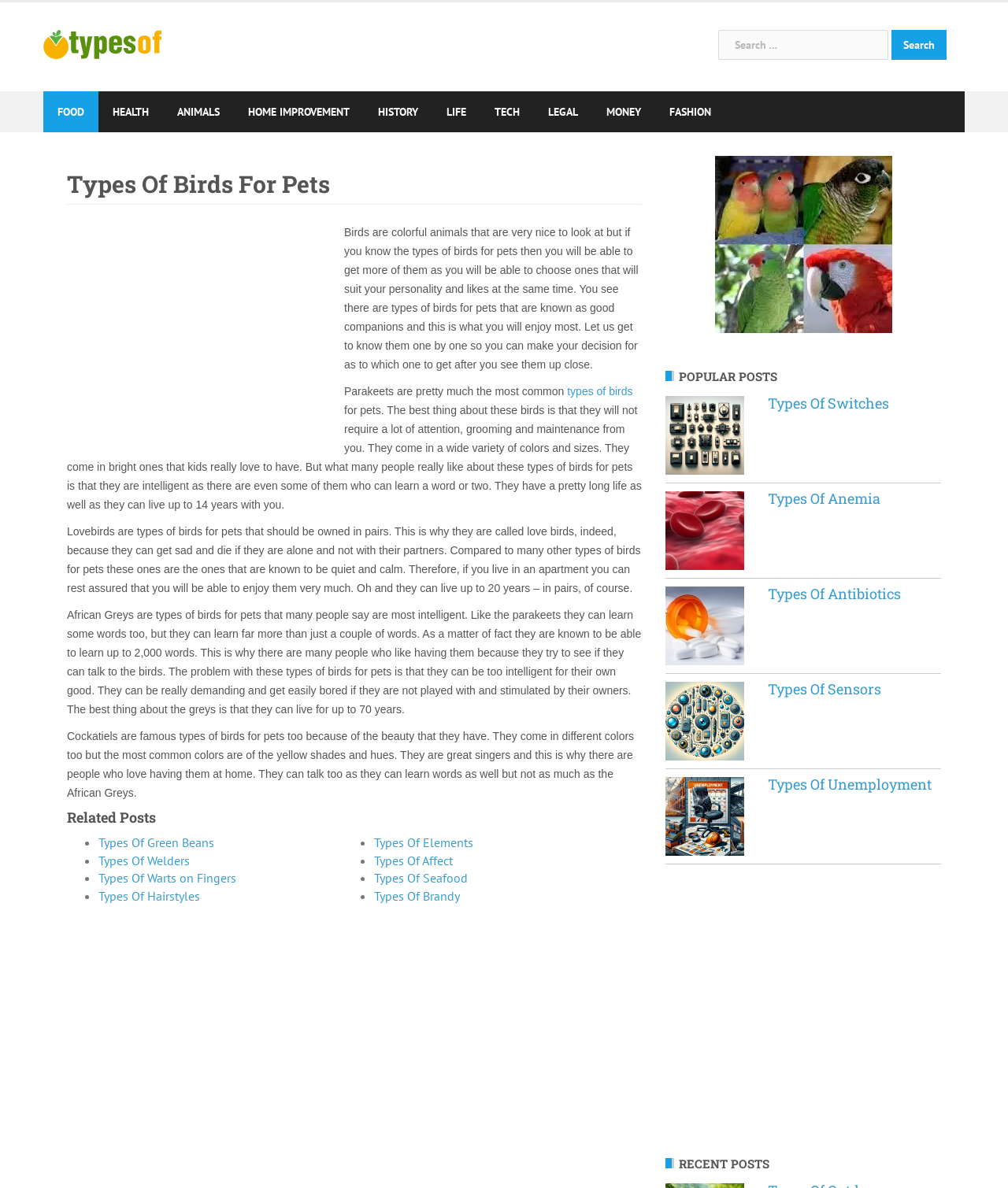Find the bounding box coordinates of the element I should click to carry out the following instruction: "Click the Log In button".

None